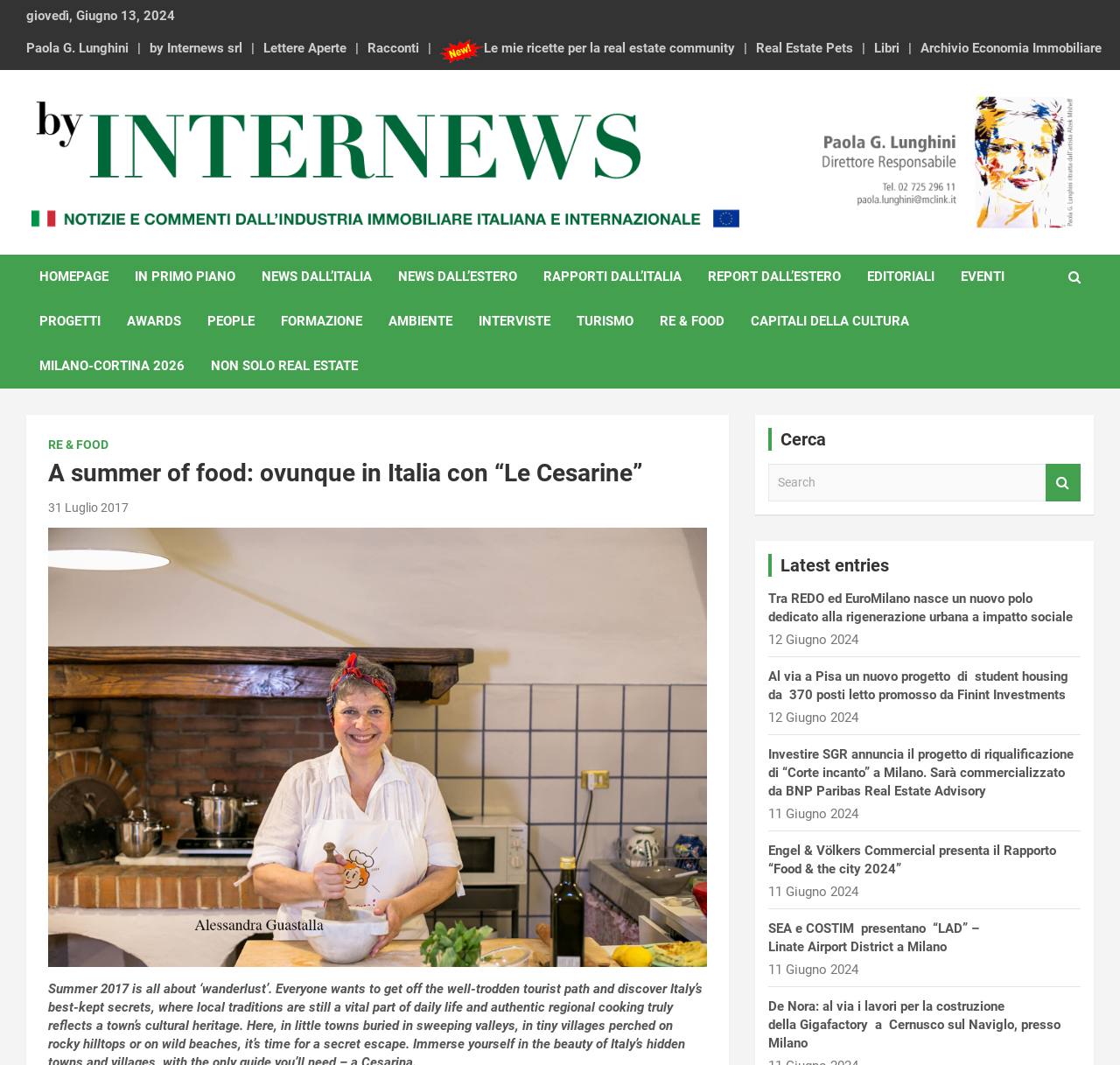Show the bounding box coordinates of the element that should be clicked to complete the task: "Click on the link to read about 'Le mie ricette per la real estate community'".

[0.393, 0.037, 0.656, 0.059]